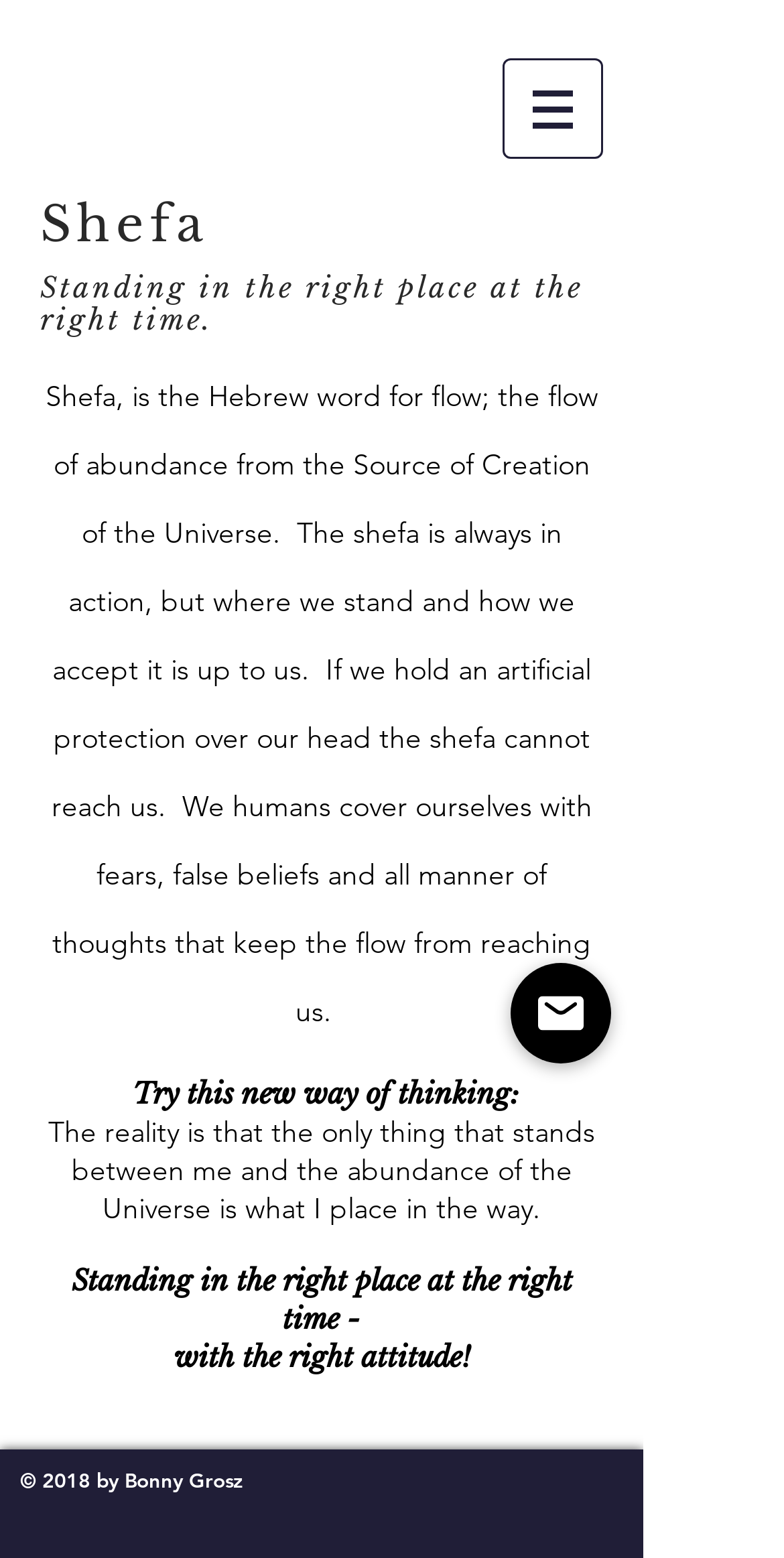Who is the owner of the website?
Based on the screenshot, respond with a single word or phrase.

Bonny Grosz